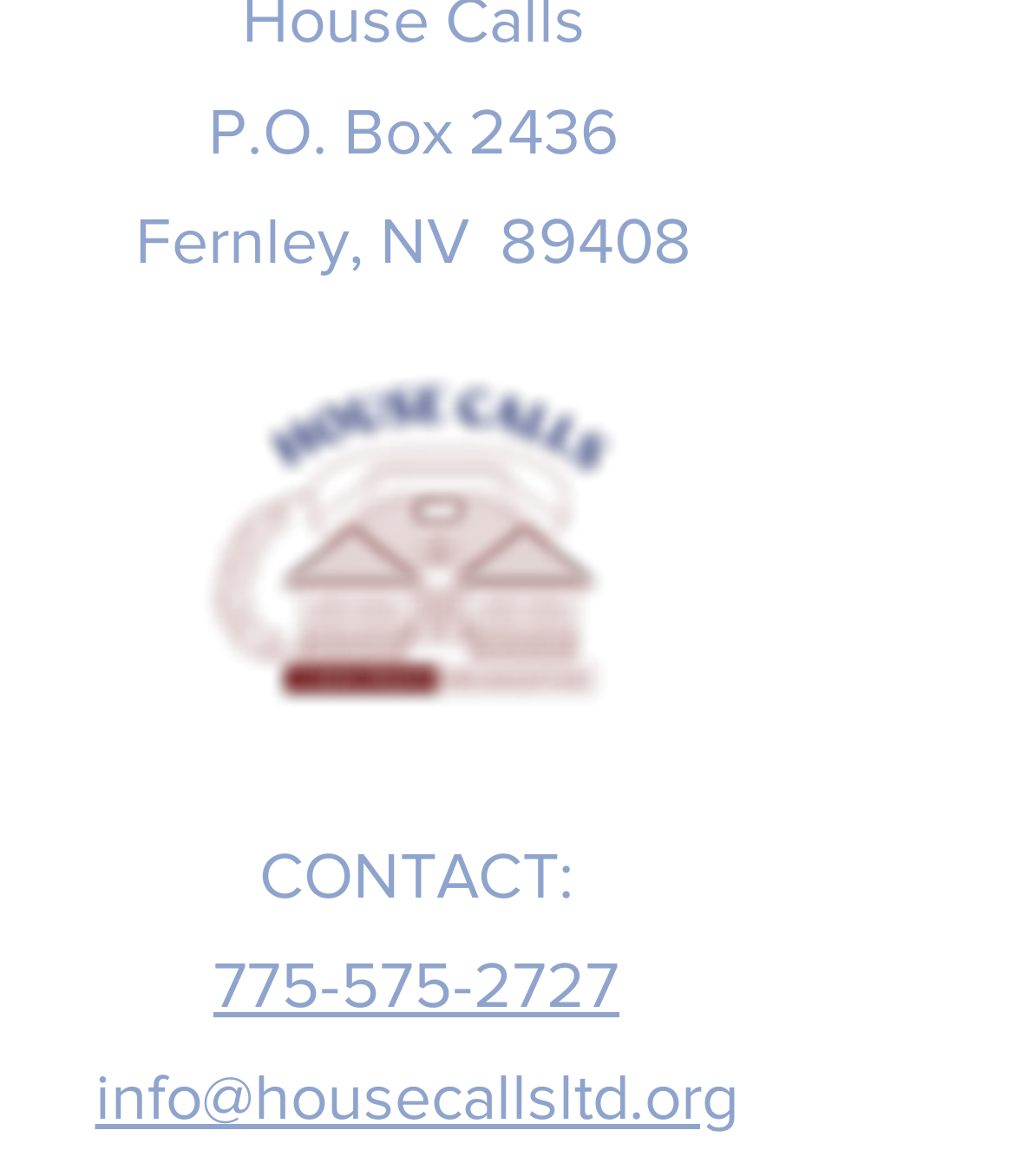What is the name of the image on the webpage? Based on the screenshot, please respond with a single word or phrase.

house-calls.png